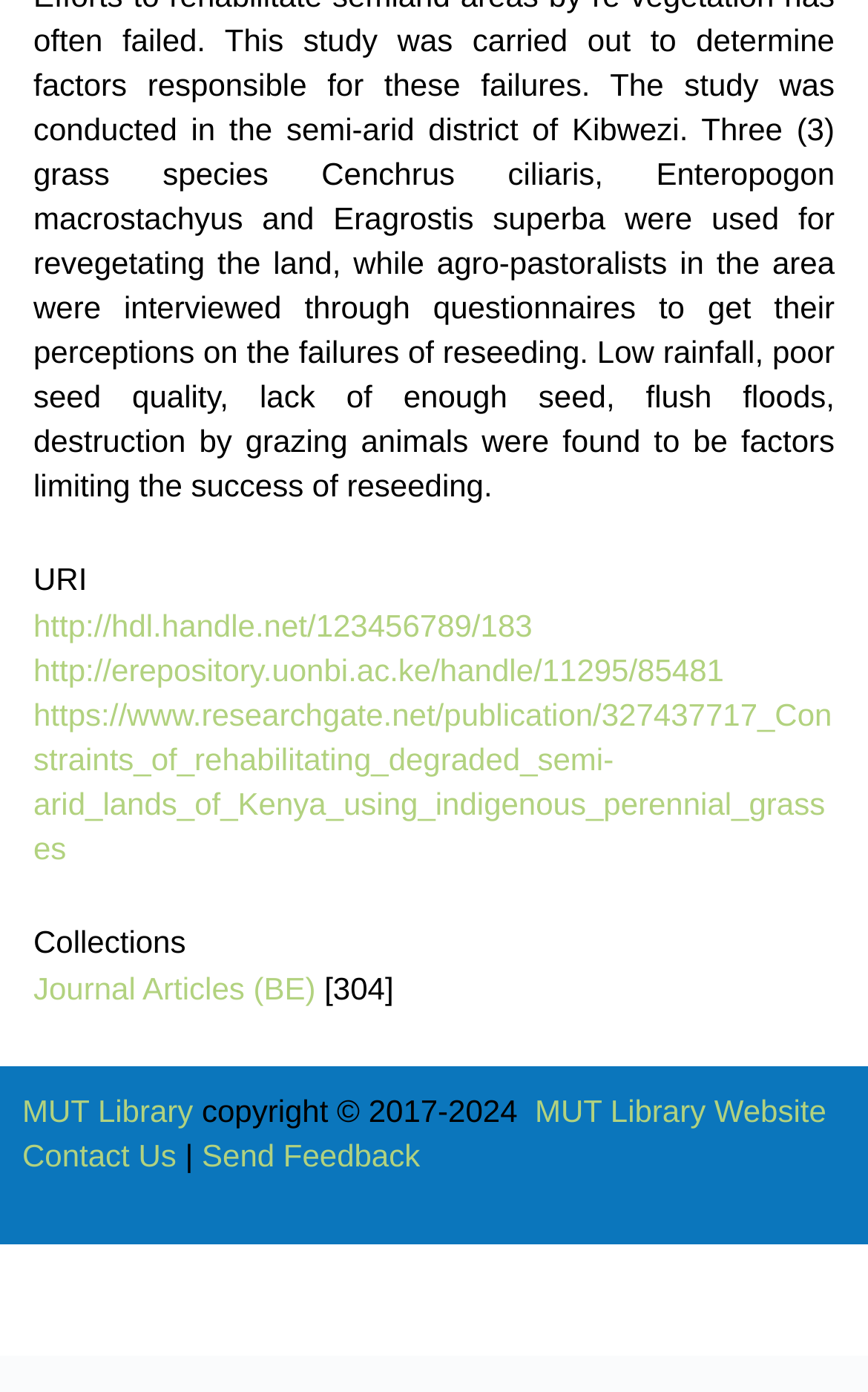Please find the bounding box coordinates of the clickable region needed to complete the following instruction: "access the publication on ResearchGate". The bounding box coordinates must consist of four float numbers between 0 and 1, i.e., [left, top, right, bottom].

[0.038, 0.5, 0.958, 0.622]